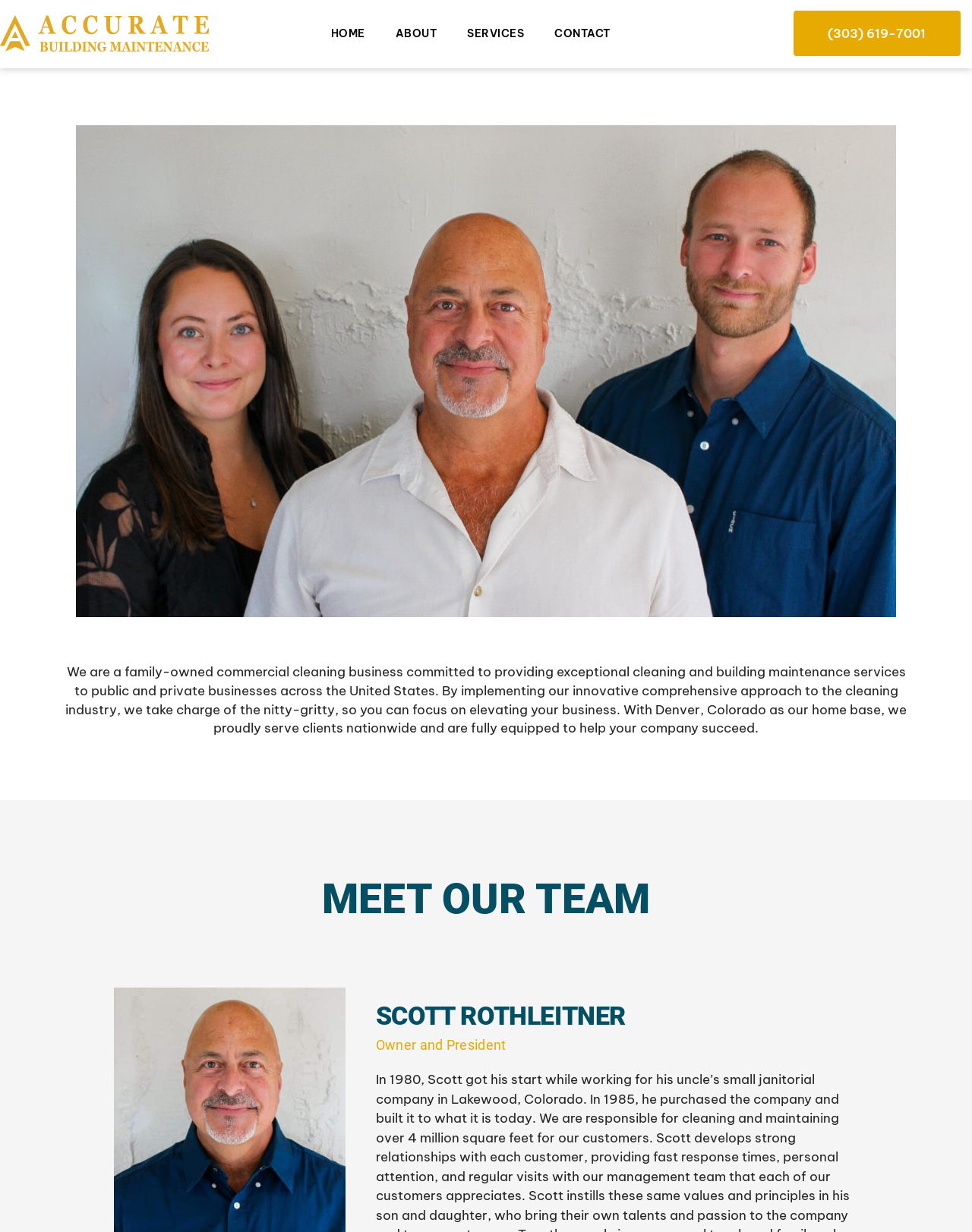Please provide the bounding box coordinates for the UI element as described: "alt="Accurate Building Maintenance Logo"". The coordinates must be four floats between 0 and 1, represented as [left, top, right, bottom].

[0.0, 0.012, 0.215, 0.042]